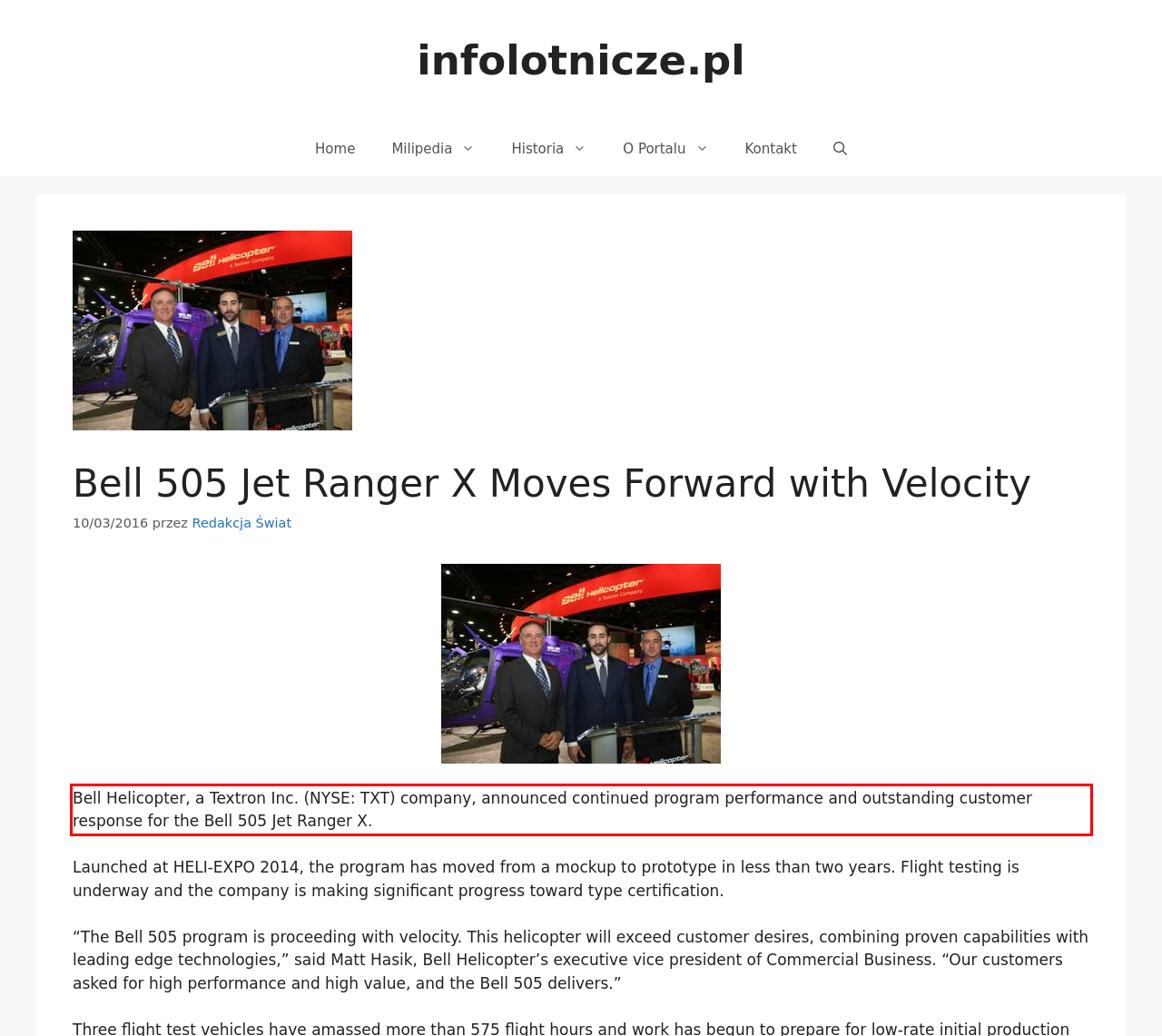Please perform OCR on the UI element surrounded by the red bounding box in the given webpage screenshot and extract its text content.

Bell Helicopter, a Textron Inc. (NYSE: TXT) company, announced continued program performance and outstanding customer response for the Bell 505 Jet Ranger X.